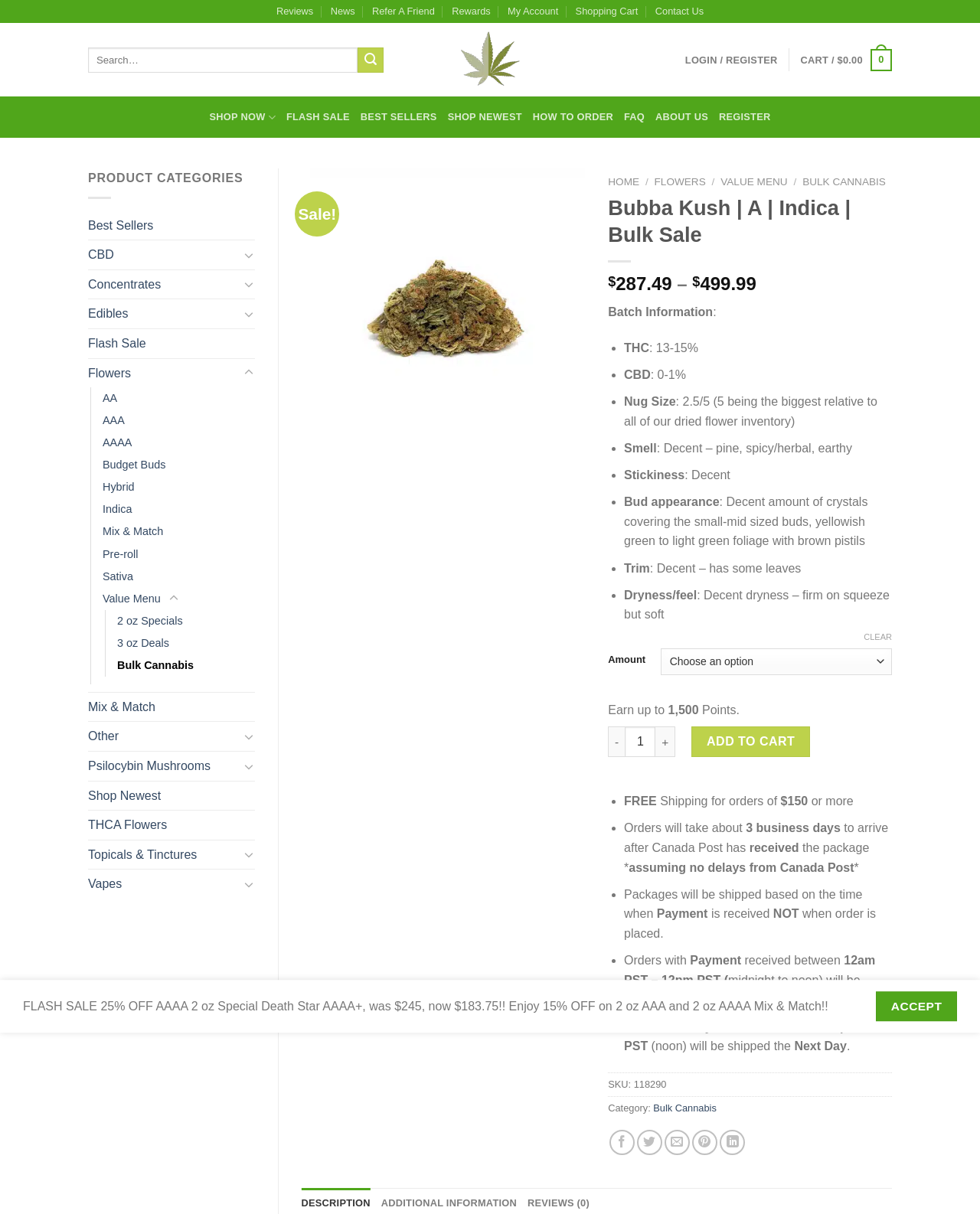What is the THC level of the cannabis strain?
Please give a detailed and thorough answer to the question, covering all relevant points.

I found the answer by looking at the list marker element with the text '•' followed by the static text element with the text 'THC' and then the static text element with the text ': 13-15%'.